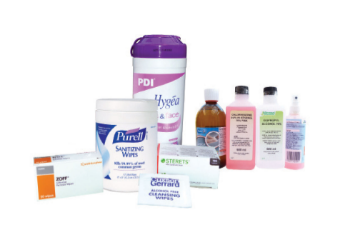What is the color of the lid of the PDI Hygea container?
Please answer using one word or phrase, based on the screenshot.

Purple